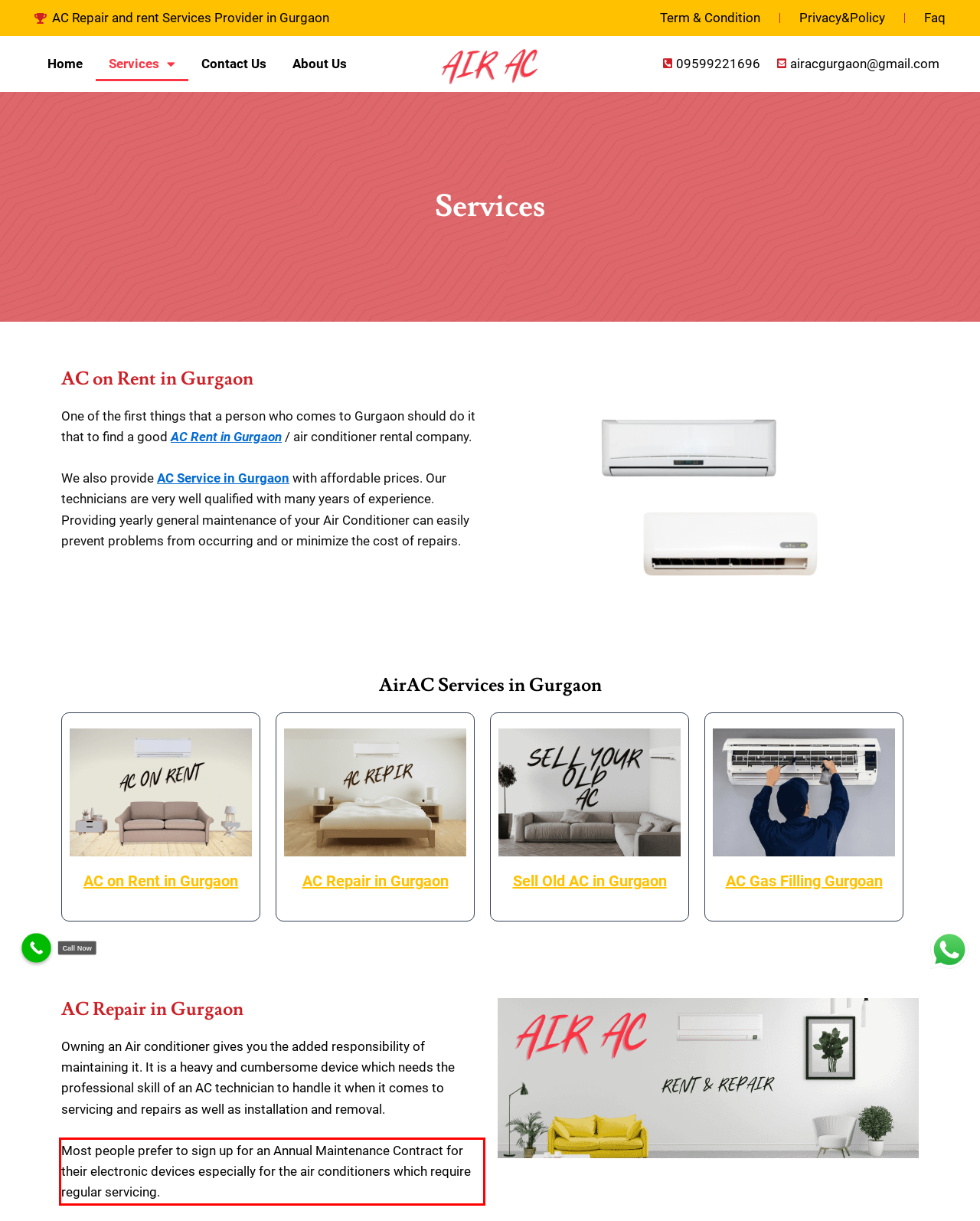You have a screenshot of a webpage with a red bounding box. Use OCR to generate the text contained within this red rectangle.

Most people prefer to sign up for an Annual Maintenance Contract for their electronic devices especially for the air conditioners which require regular servicing.